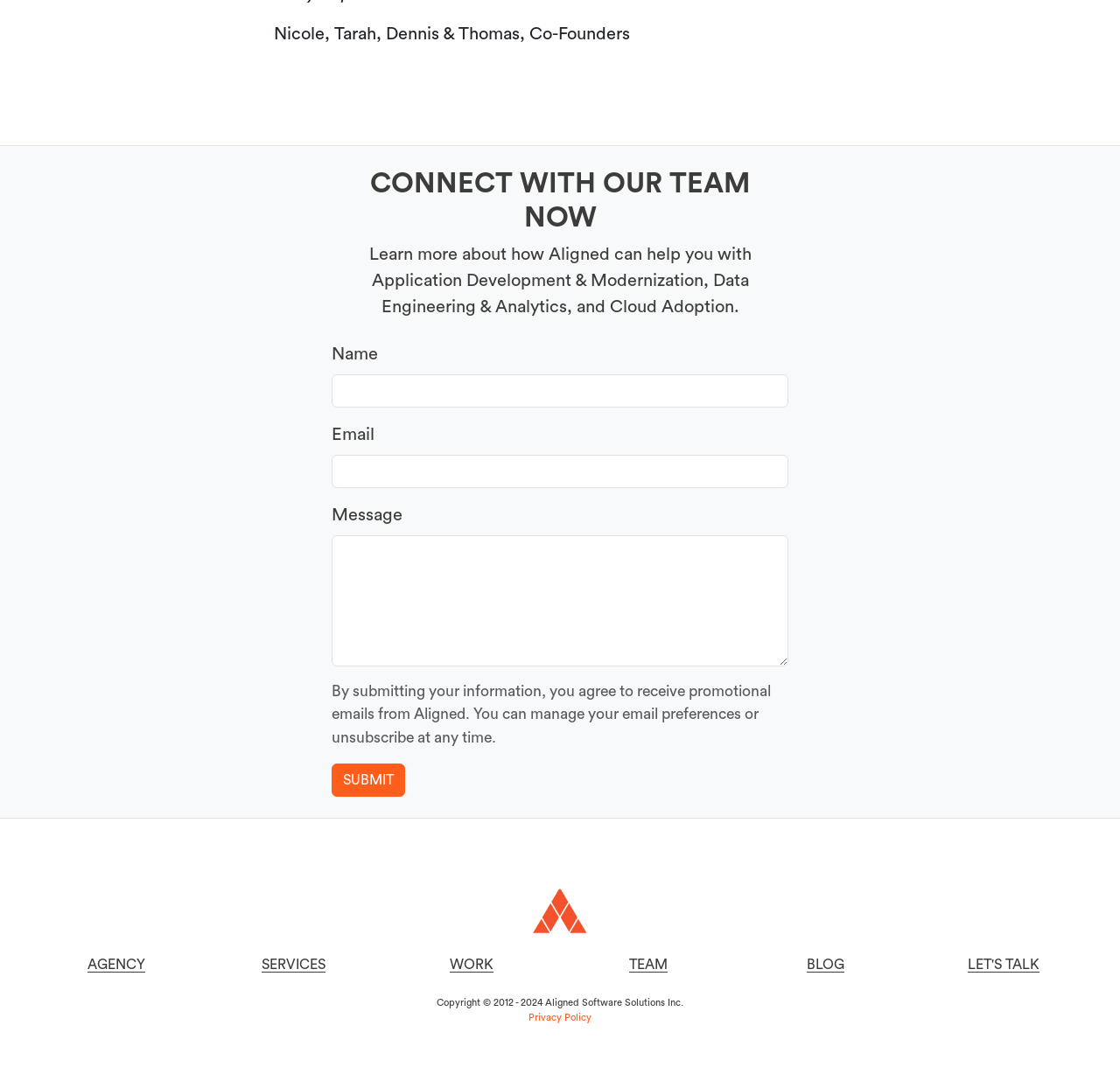What is the main topic of the webpage?
Using the information from the image, provide a comprehensive answer to the question.

The main topic of the webpage appears to be Aligned Software Solutions, as indicated by the heading 'CONNECT WITH OUR TEAM NOW' and the presence of a form to submit information to receive promotional emails from Aligned.